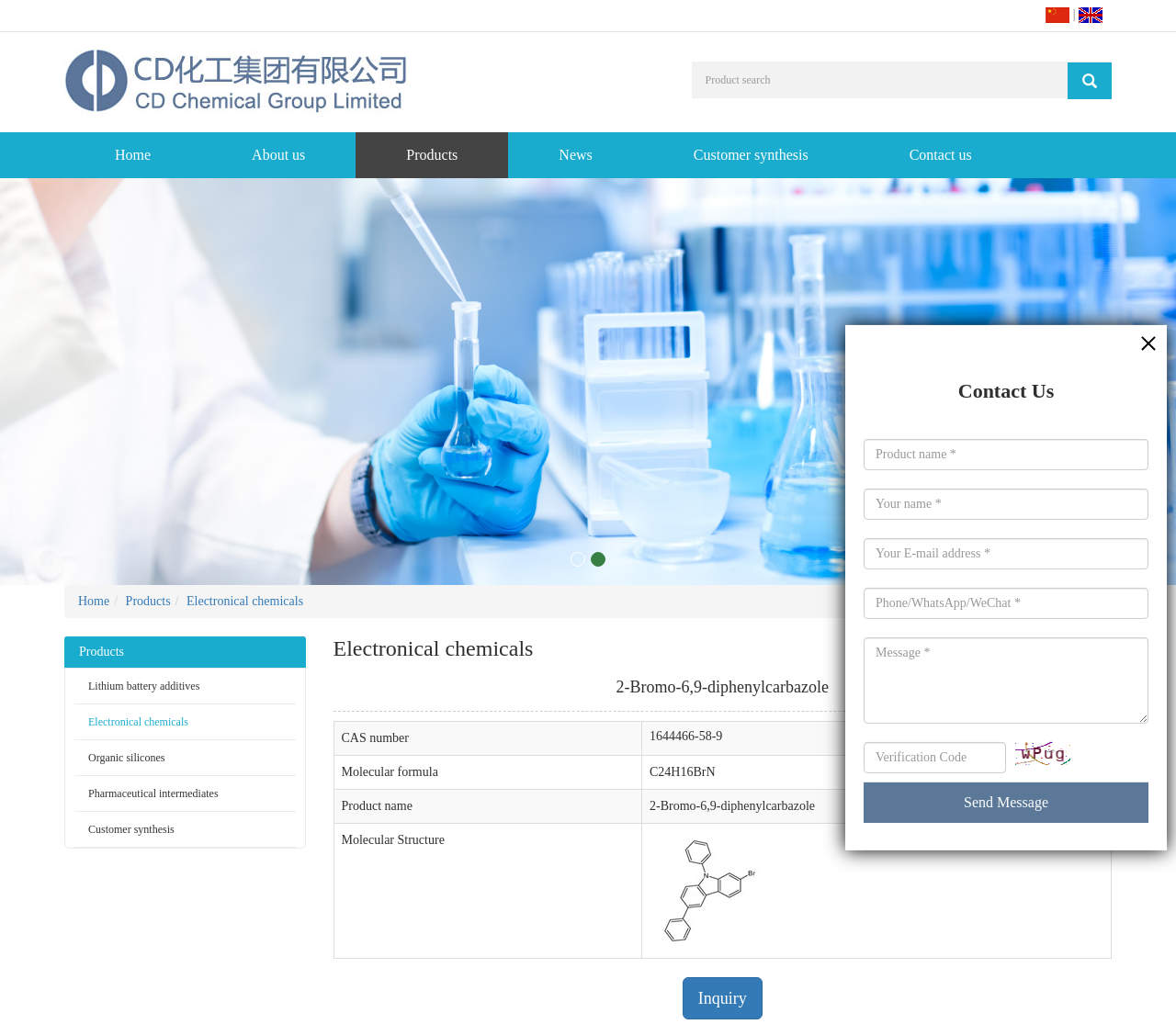Please find the bounding box coordinates in the format (top-left x, top-left y, bottom-right x, bottom-right y) for the given element description. Ensure the coordinates are floating point numbers between 0 and 1. Description: name="email" placeholder="Your E-mail address *"

[0.734, 0.526, 0.977, 0.556]